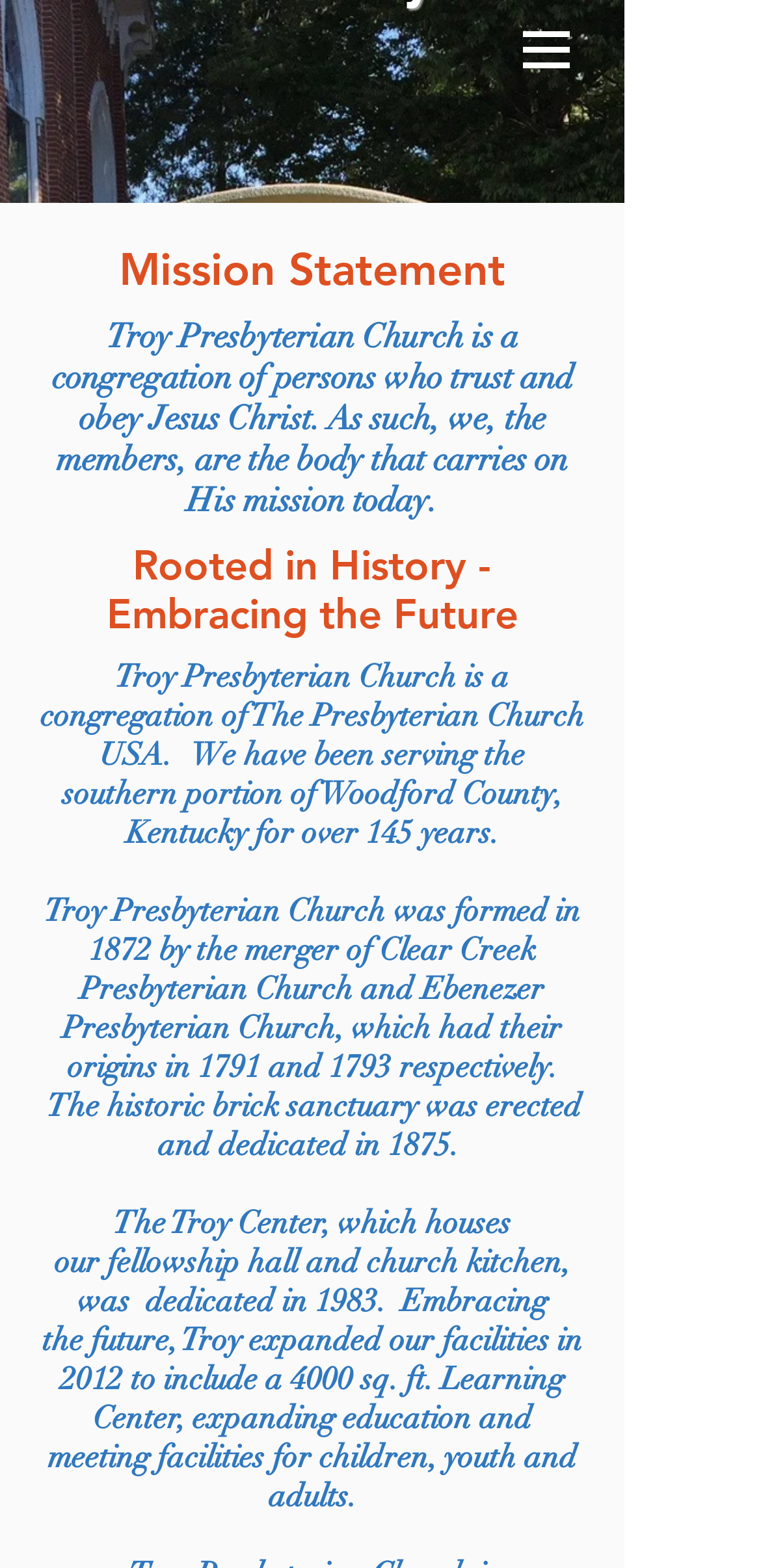Answer the question using only a single word or phrase: 
What is the name of the center dedicated in 1983?

The Troy Center